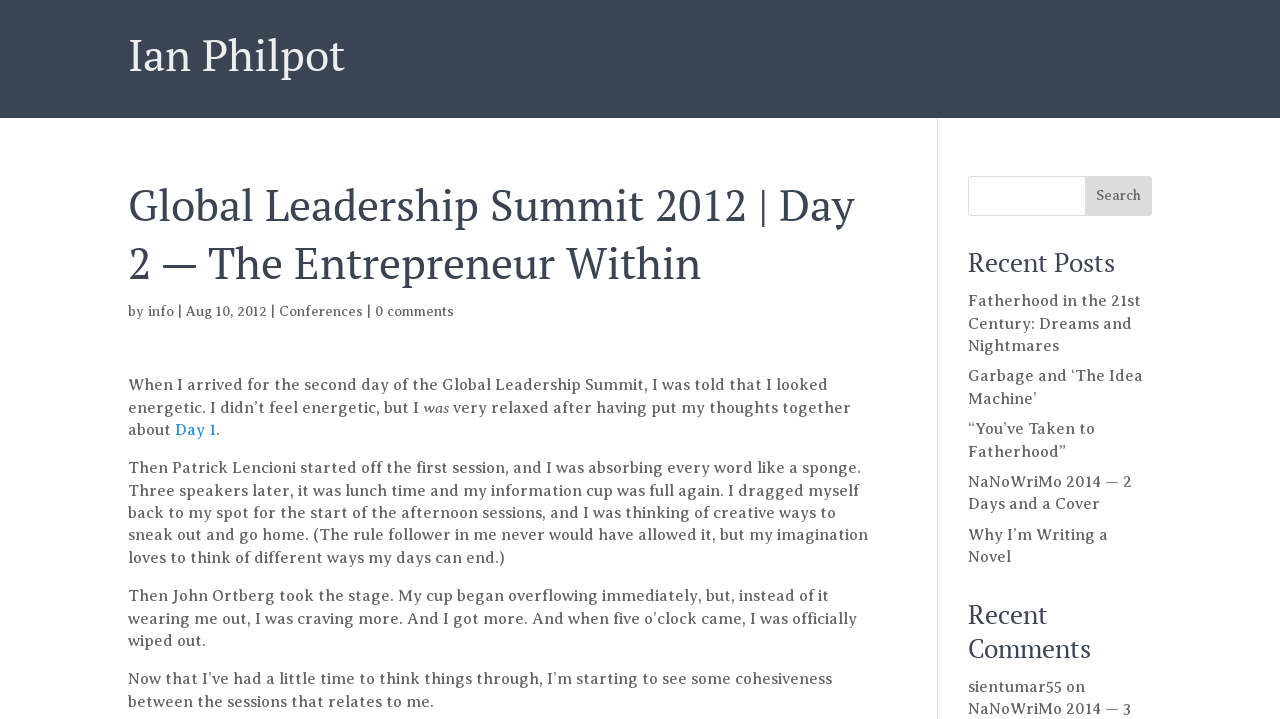Create an elaborate caption that covers all aspects of the webpage.

The webpage appears to be a blog post titled "Global Leadership Summit 2012 | Day 2 — The Entrepreneur Within" by Ian Philpot. At the top of the page, there is a heading with the author's name, followed by the title of the post. Below the title, there is a section with the post's metadata, including the date "Aug 10, 2012", categories "Conferences", and a link to "0 comments".

The main content of the post is a personal reflection on the author's experience at the Global Leadership Summit. The text is divided into several paragraphs, describing the author's feelings and thoughts during the event. There are also links to other related posts, such as "Day 1", scattered throughout the text.

On the right side of the page, there is a search bar with a button labeled "Search". Below the search bar, there is a section titled "Recent Posts" with links to five other blog posts, including "Fatherhood in the 21st Century: Dreams and Nightmares" and "Why I’m Writing a Novel". Further down, there is a section titled "Recent Comments" with a single comment from a user named "sientumar55".